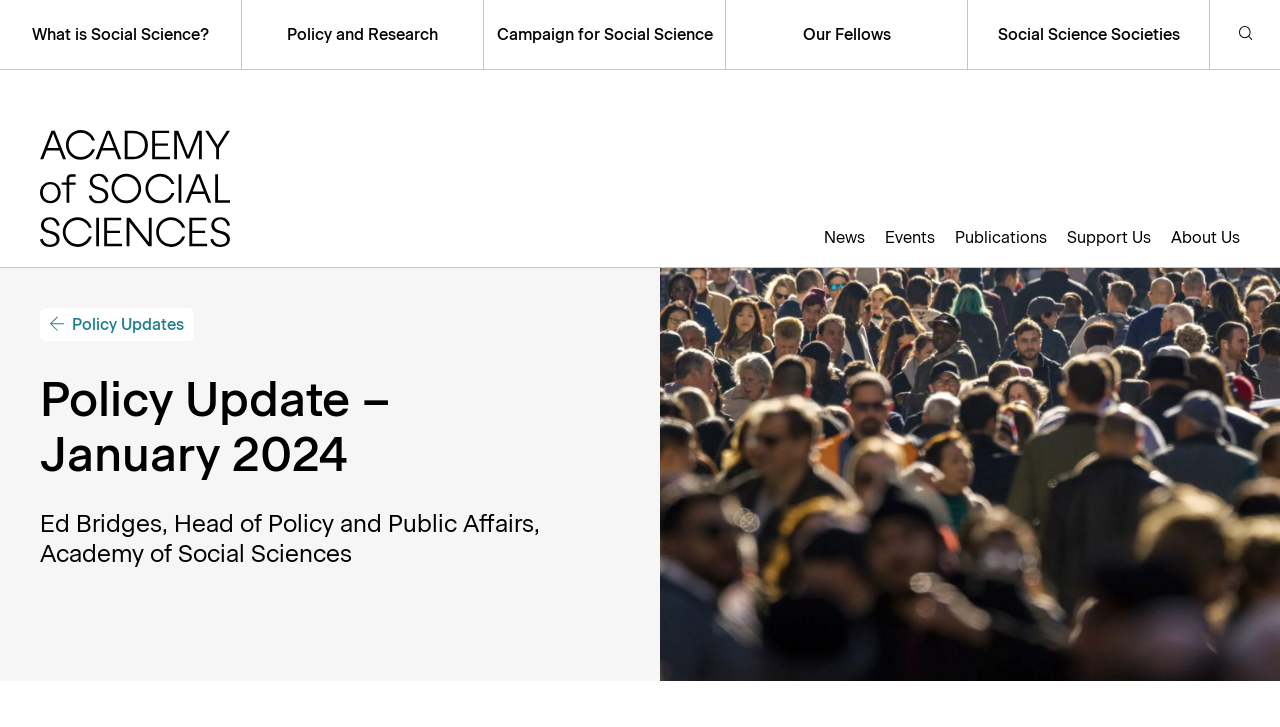What is the name of the organization?
Please give a detailed and elaborate answer to the question based on the image.

The name of the organization can be found in the top-left corner of the webpage, where it is written 'Academy of Social Sciences' in a logo format.